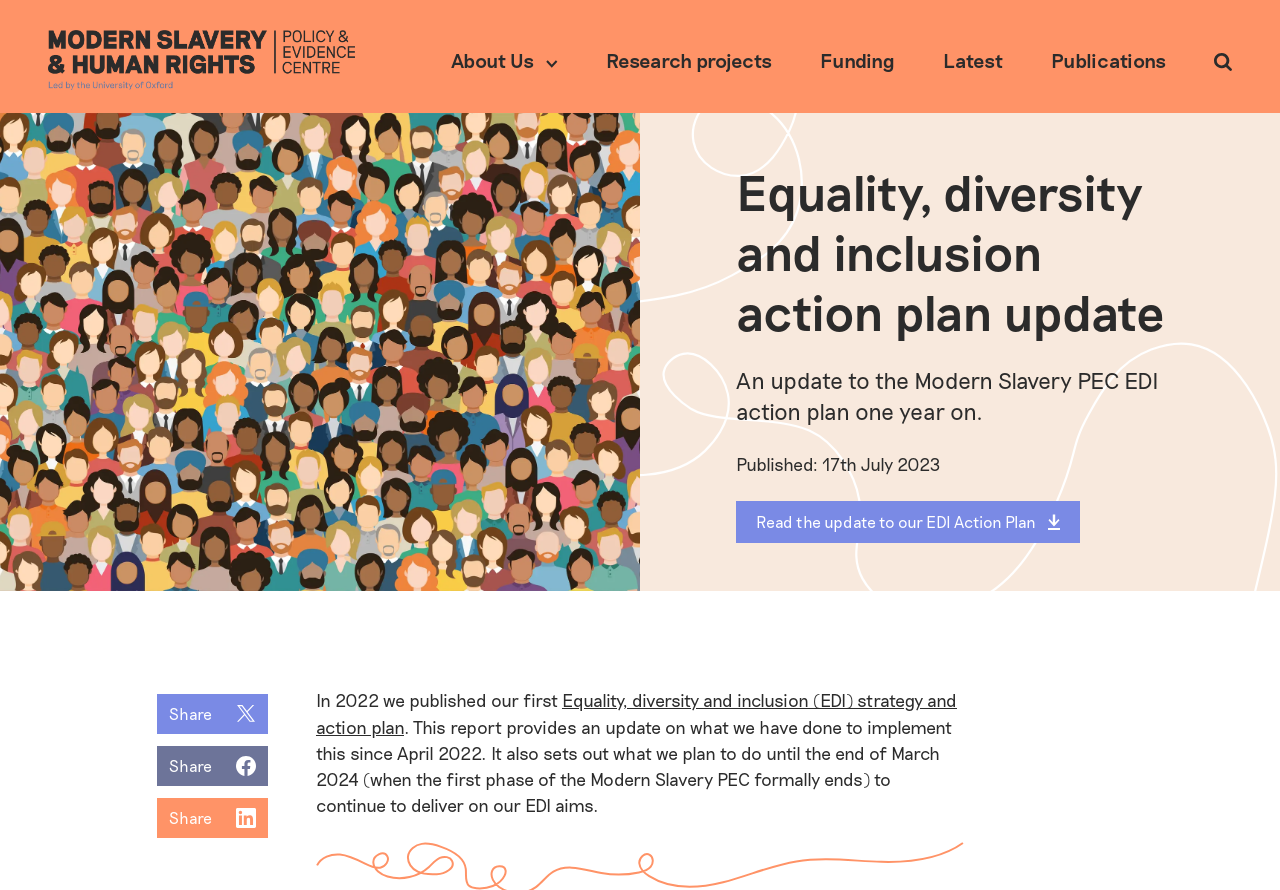Determine the bounding box for the described HTML element: "Latest". Ensure the coordinates are four float numbers between 0 and 1 in the format [left, top, right, bottom].

[0.737, 0.054, 0.784, 0.081]